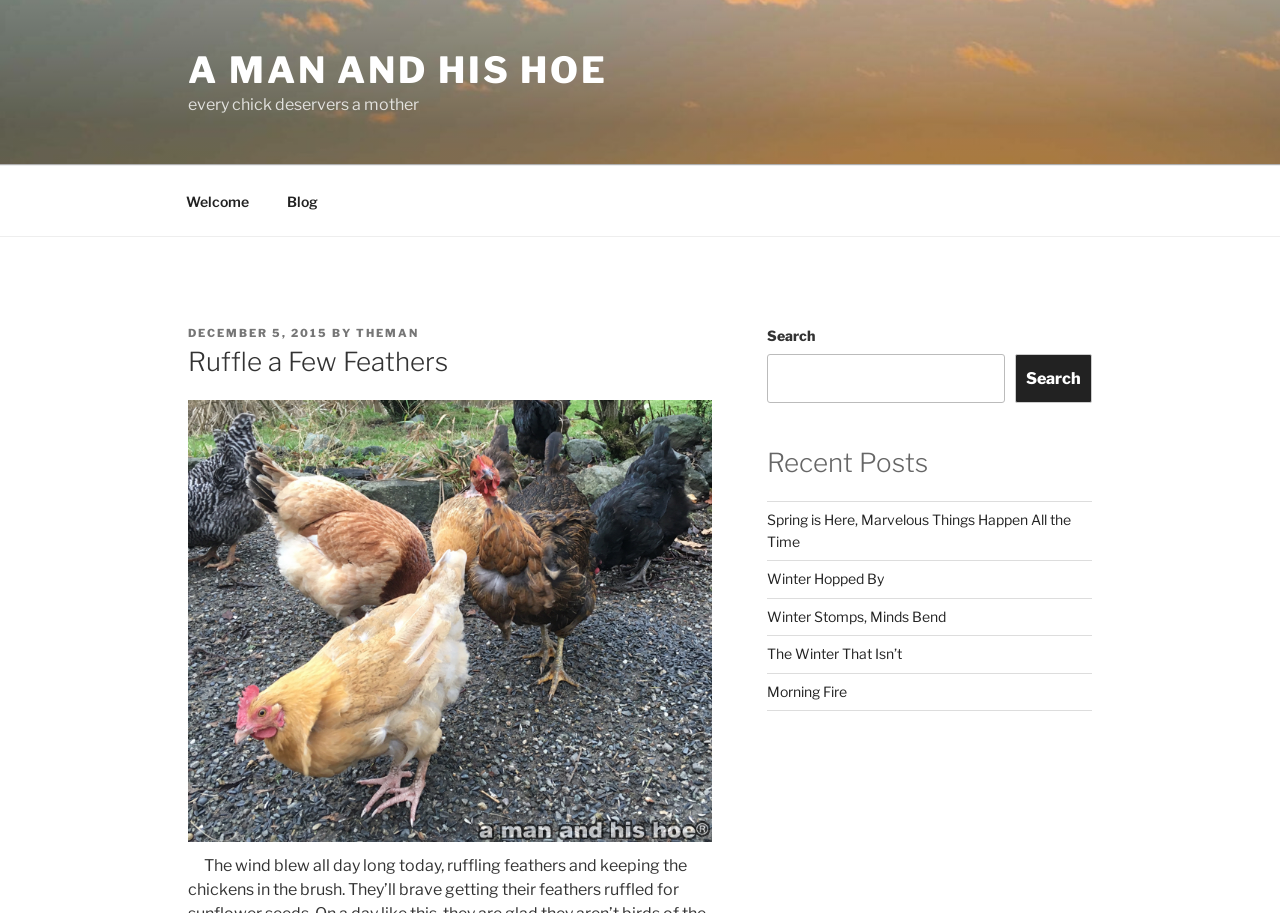Can you find the bounding box coordinates for the element to click on to achieve the instruction: "Click on the 'A MAN AND HIS HOE' link"?

[0.147, 0.053, 0.475, 0.101]